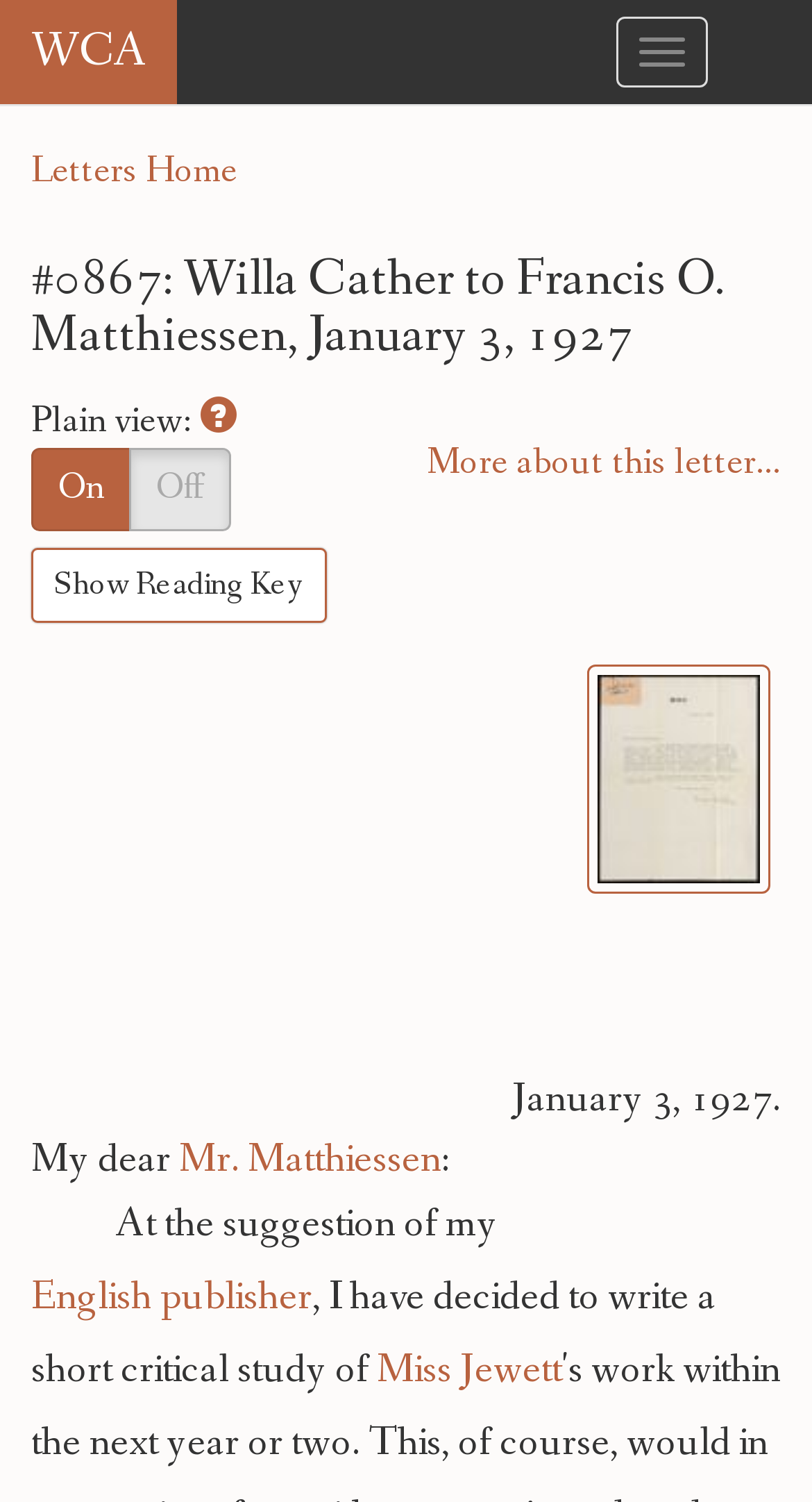Please determine the bounding box coordinates of the element's region to click for the following instruction: "Read more about this letter".

[0.526, 0.292, 0.962, 0.325]